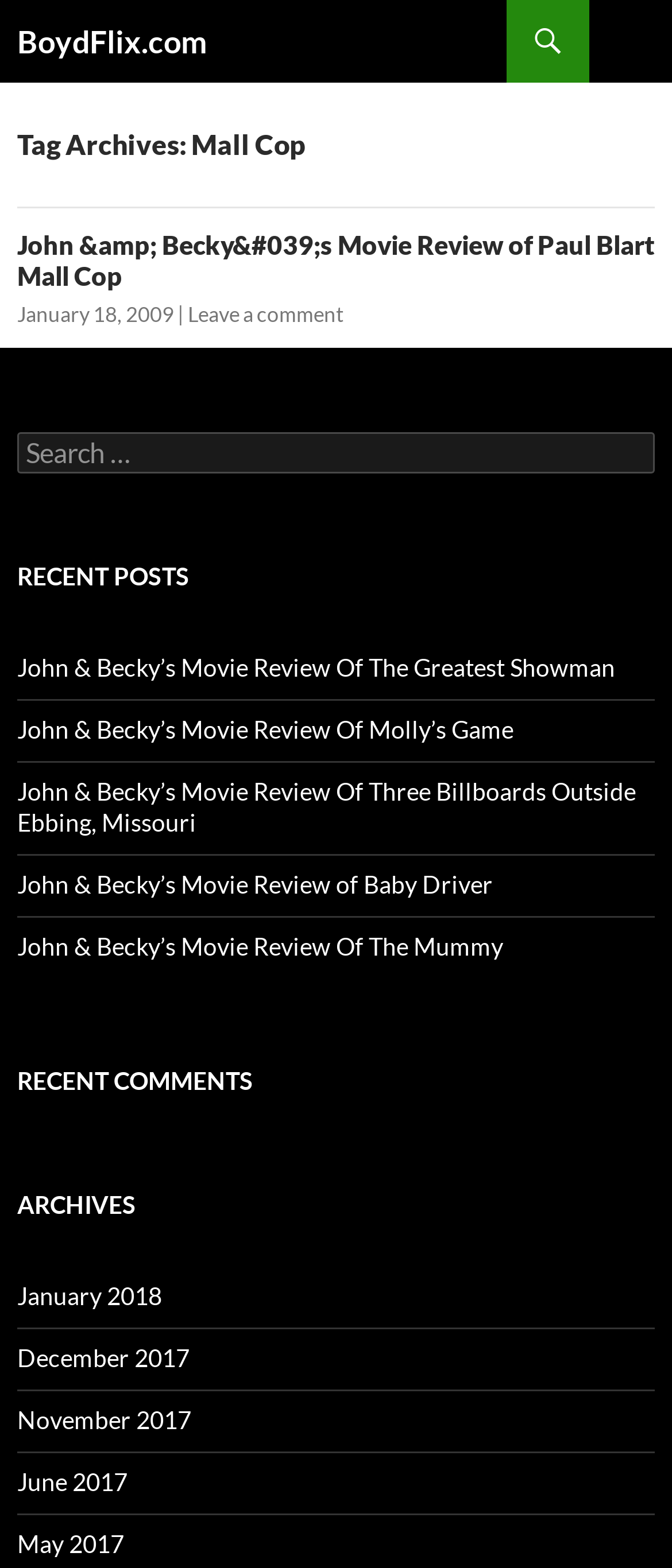Find the bounding box of the UI element described as follows: "Leave a comment".

[0.279, 0.192, 0.51, 0.209]